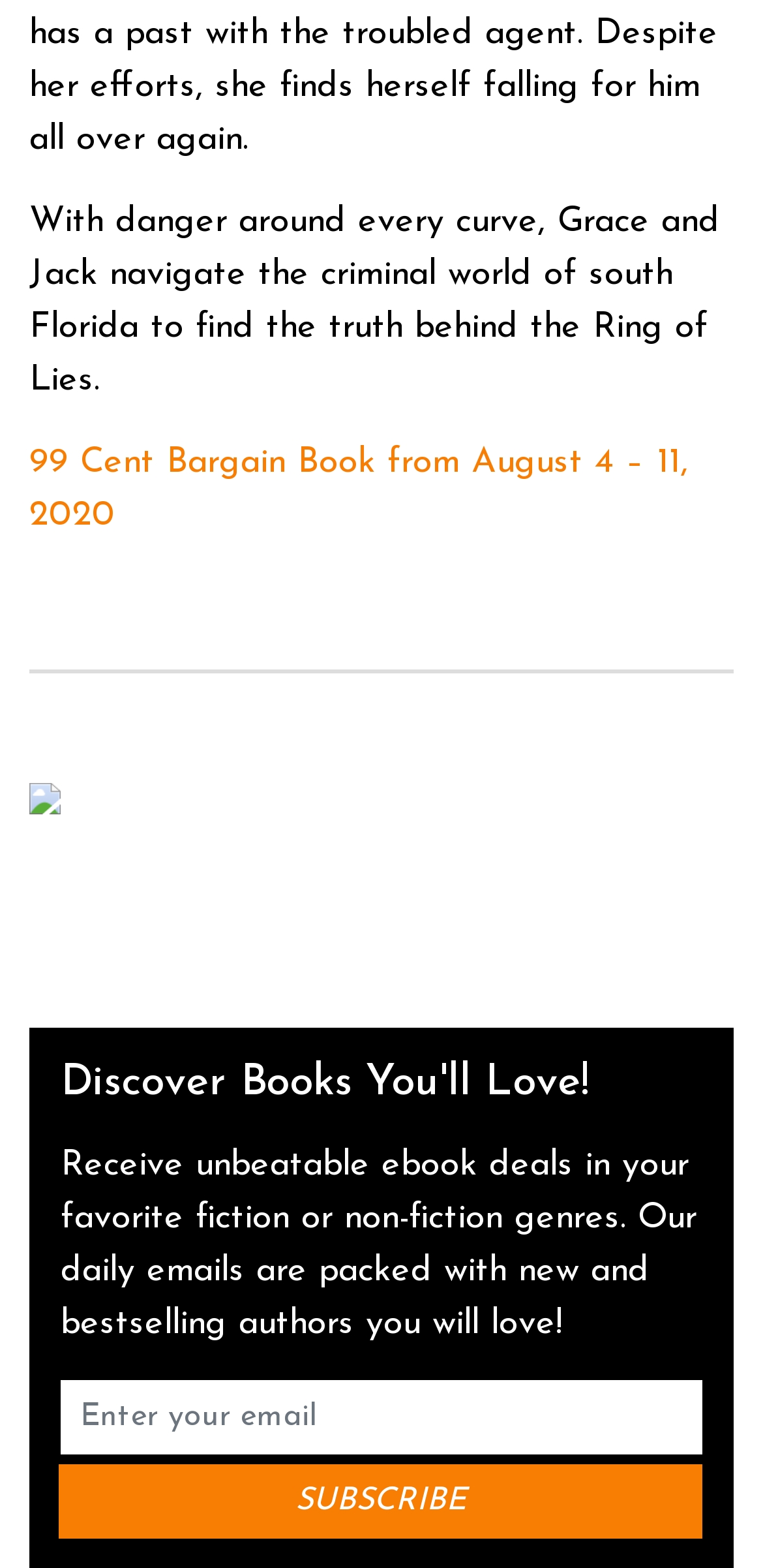Please answer the following question as detailed as possible based on the image: 
What is the button for?

The button has a text 'SUBSCRIBE' and is located below the email textbox, so it is likely for subscribing to a newsletter or service.